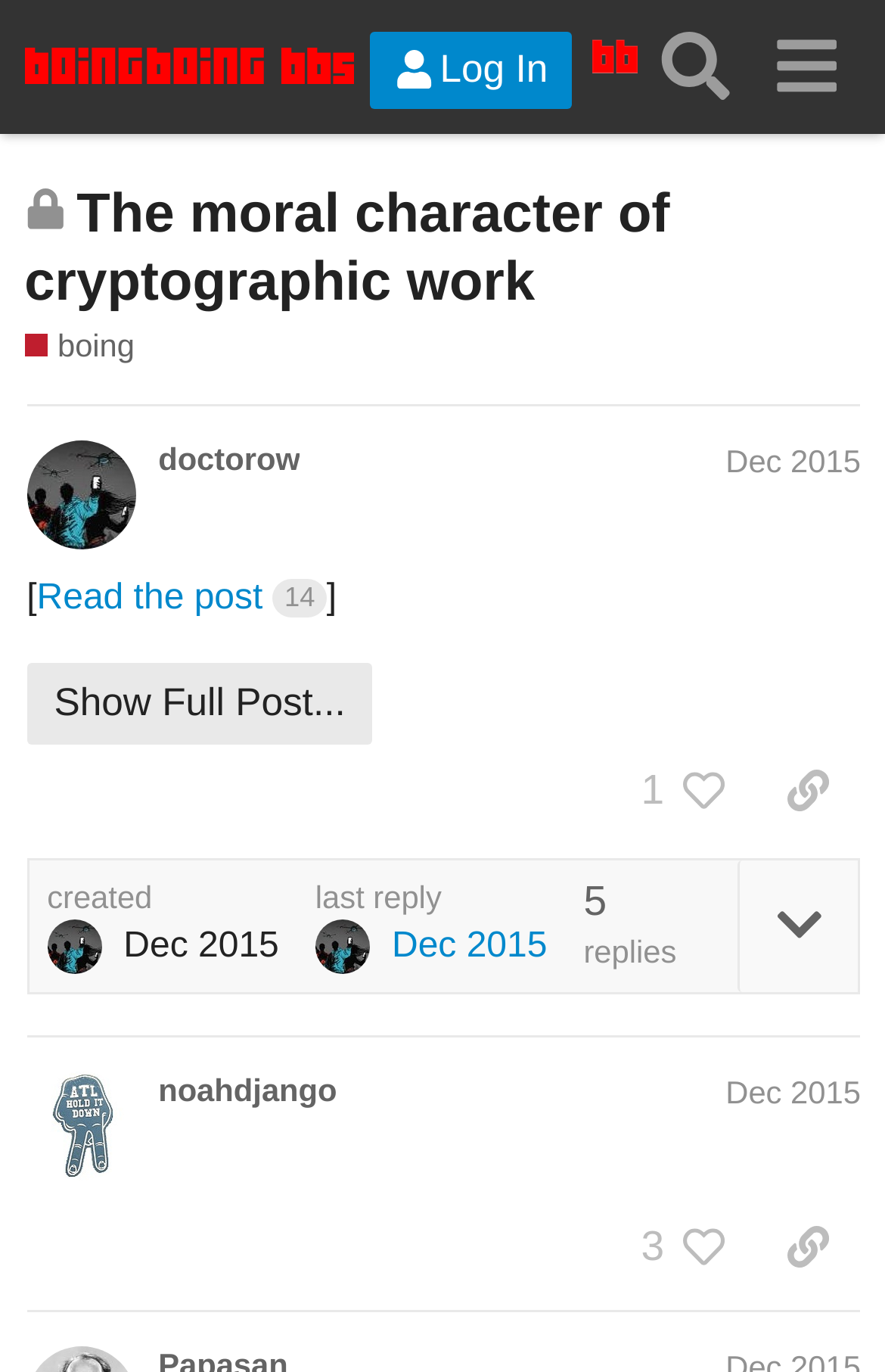Determine the bounding box of the UI component based on this description: "Dec 2015". The bounding box coordinates should be four float values between 0 and 1, i.e., [left, top, right, bottom].

[0.82, 0.323, 0.973, 0.35]